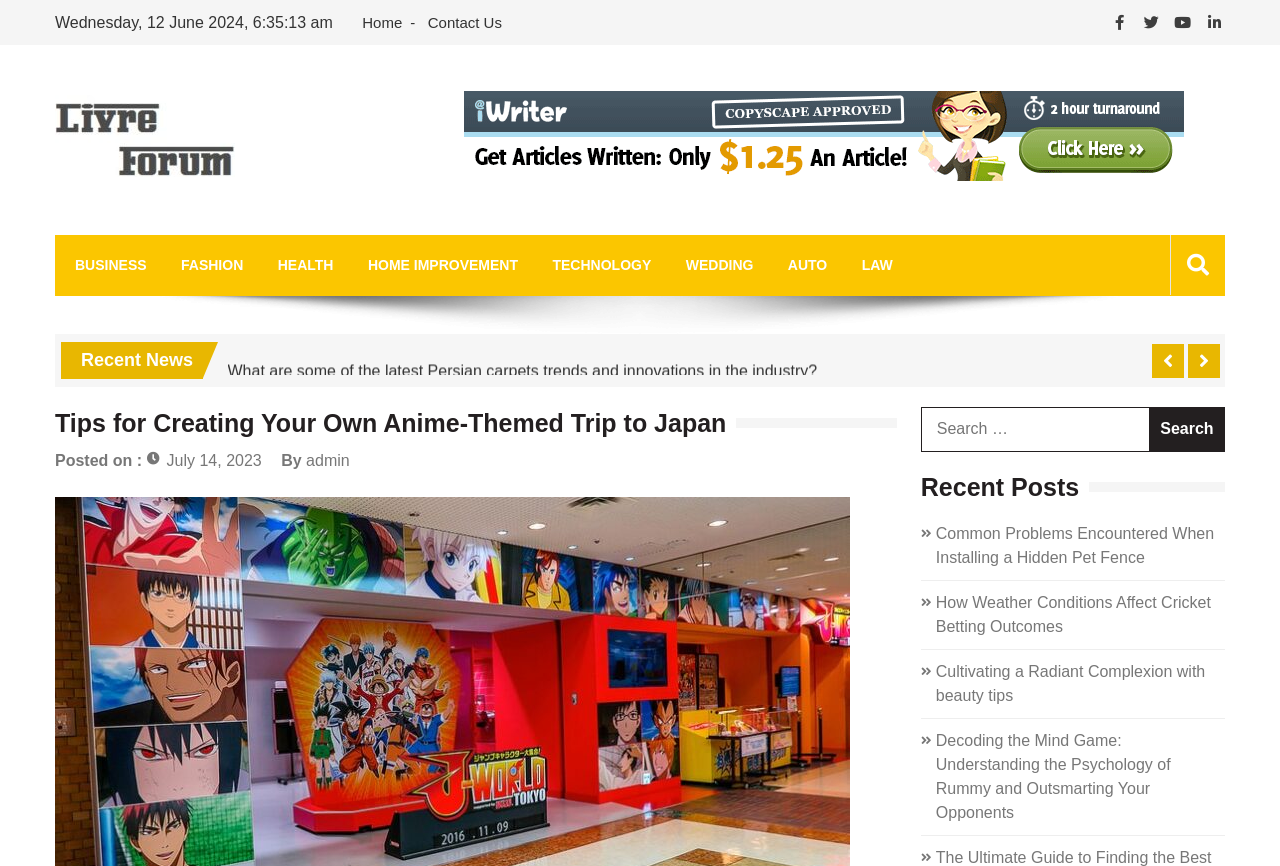How many recent news links are displayed?
Answer the question in a detailed and comprehensive manner.

I counted the number of links under the 'Recent News' heading and found 10 links, including 'What are Office Carpet Tiles and Why are they Popular?' and 'Are Sisal Carpets the Eco-Friendly Elegance Your Space Deserves?'.